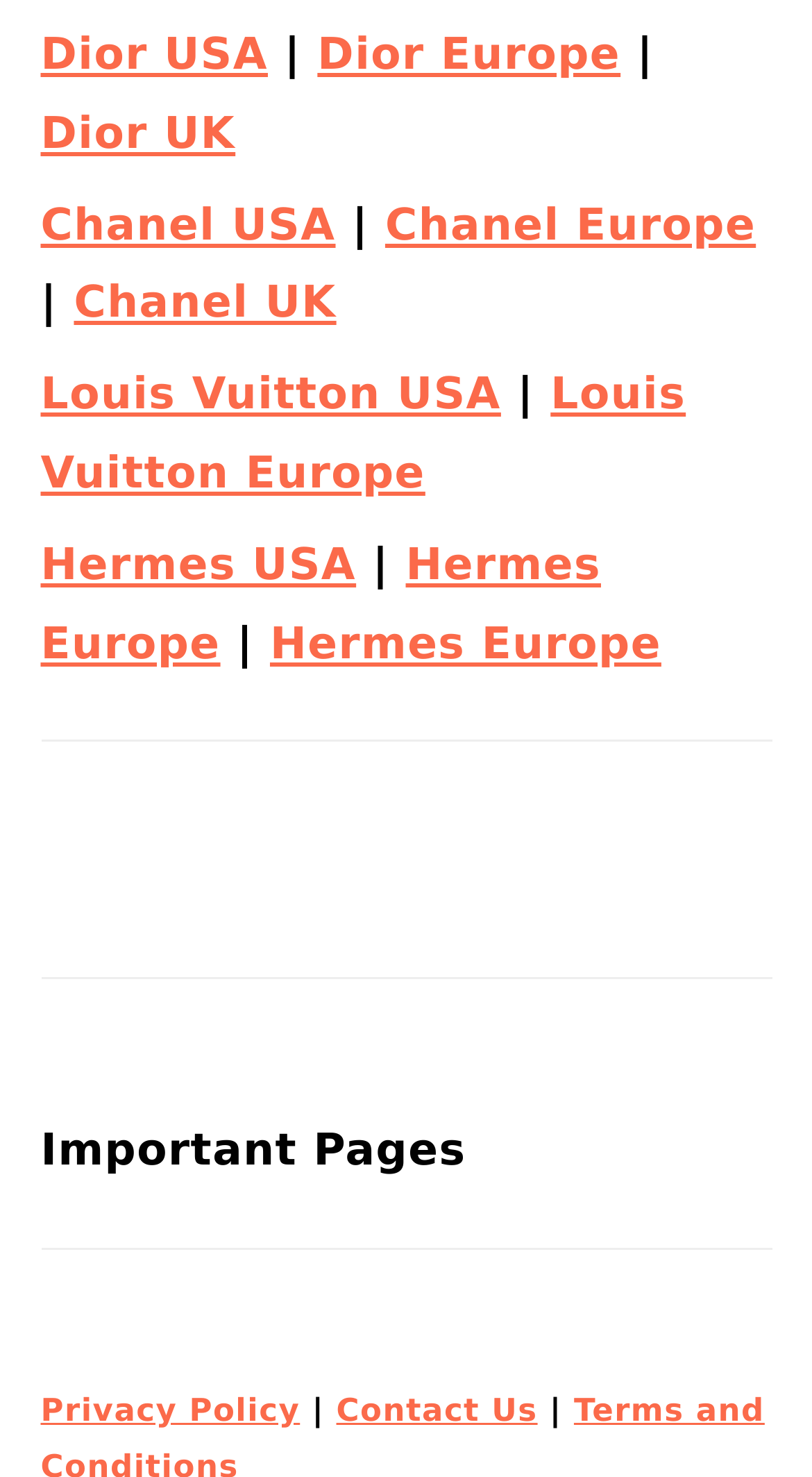Find the bounding box coordinates of the element you need to click on to perform this action: 'read Application Tips'. The coordinates should be represented by four float values between 0 and 1, in the format [left, top, right, bottom].

None